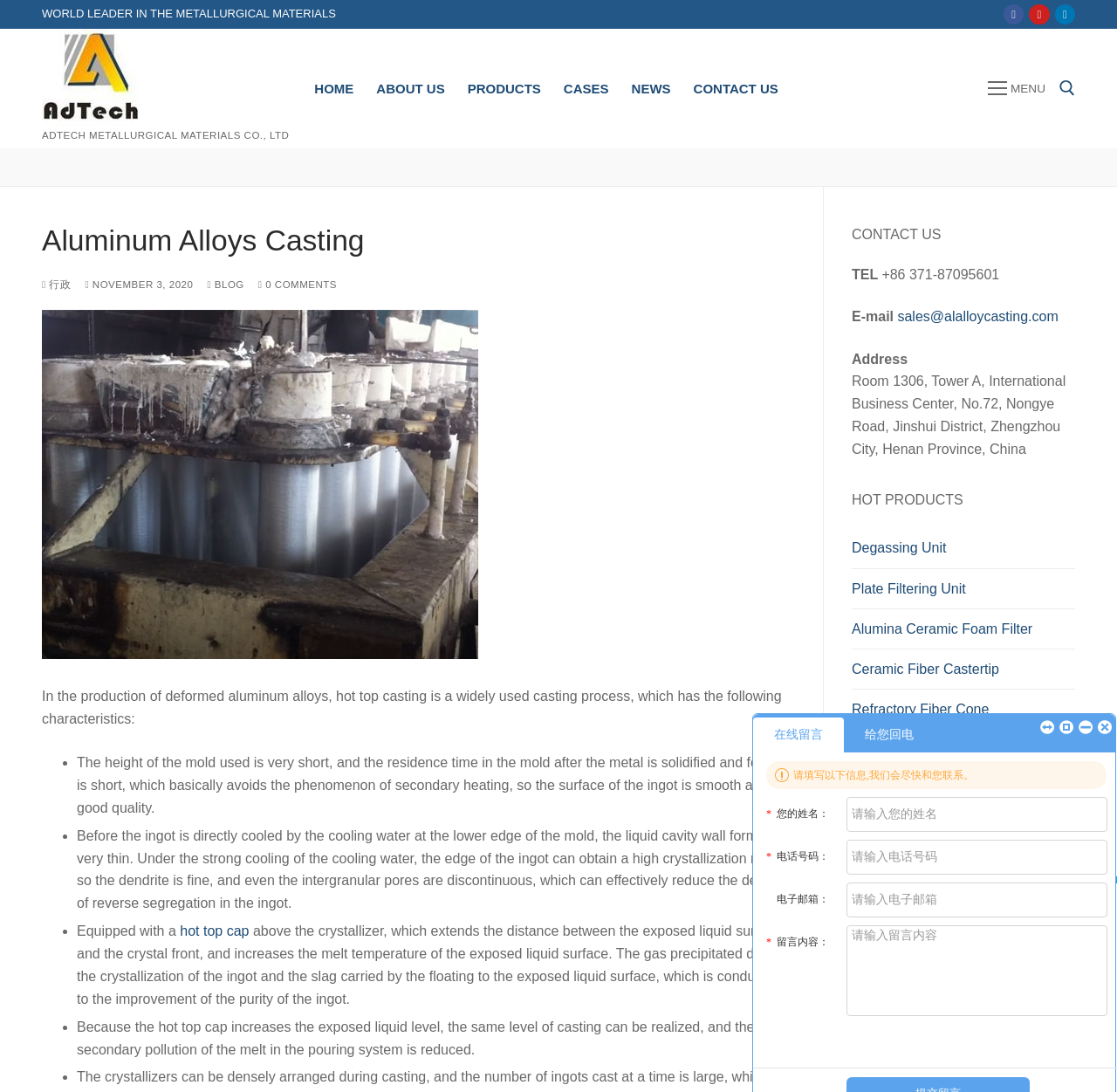Please provide the main heading of the webpage content.

Aluminum Alloys Casting